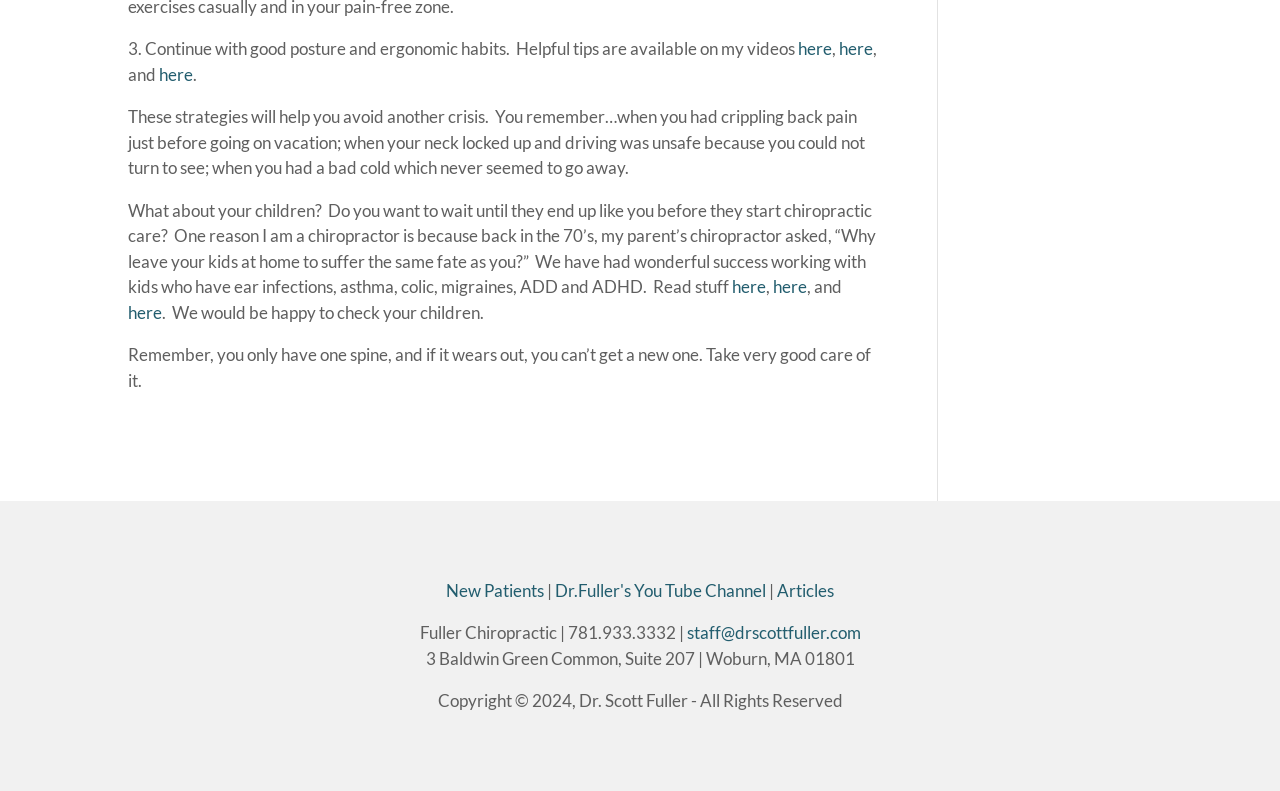Please specify the bounding box coordinates of the clickable region to carry out the following instruction: "Contact staff via email". The coordinates should be four float numbers between 0 and 1, in the format [left, top, right, bottom].

[0.536, 0.787, 0.672, 0.813]